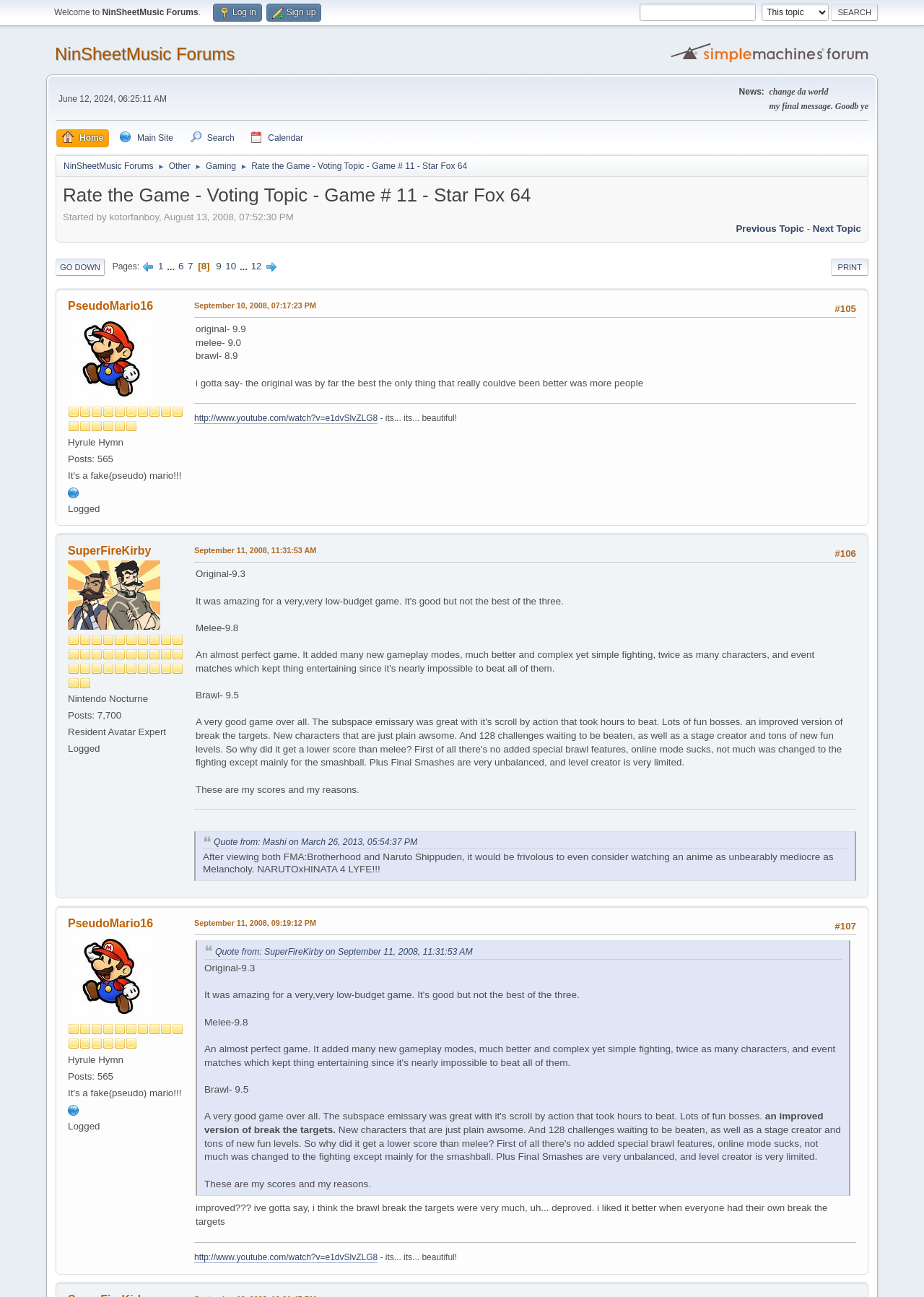Find the bounding box coordinates of the clickable region needed to perform the following instruction: "Log in to the forum". The coordinates should be provided as four float numbers between 0 and 1, i.e., [left, top, right, bottom].

[0.23, 0.003, 0.283, 0.017]